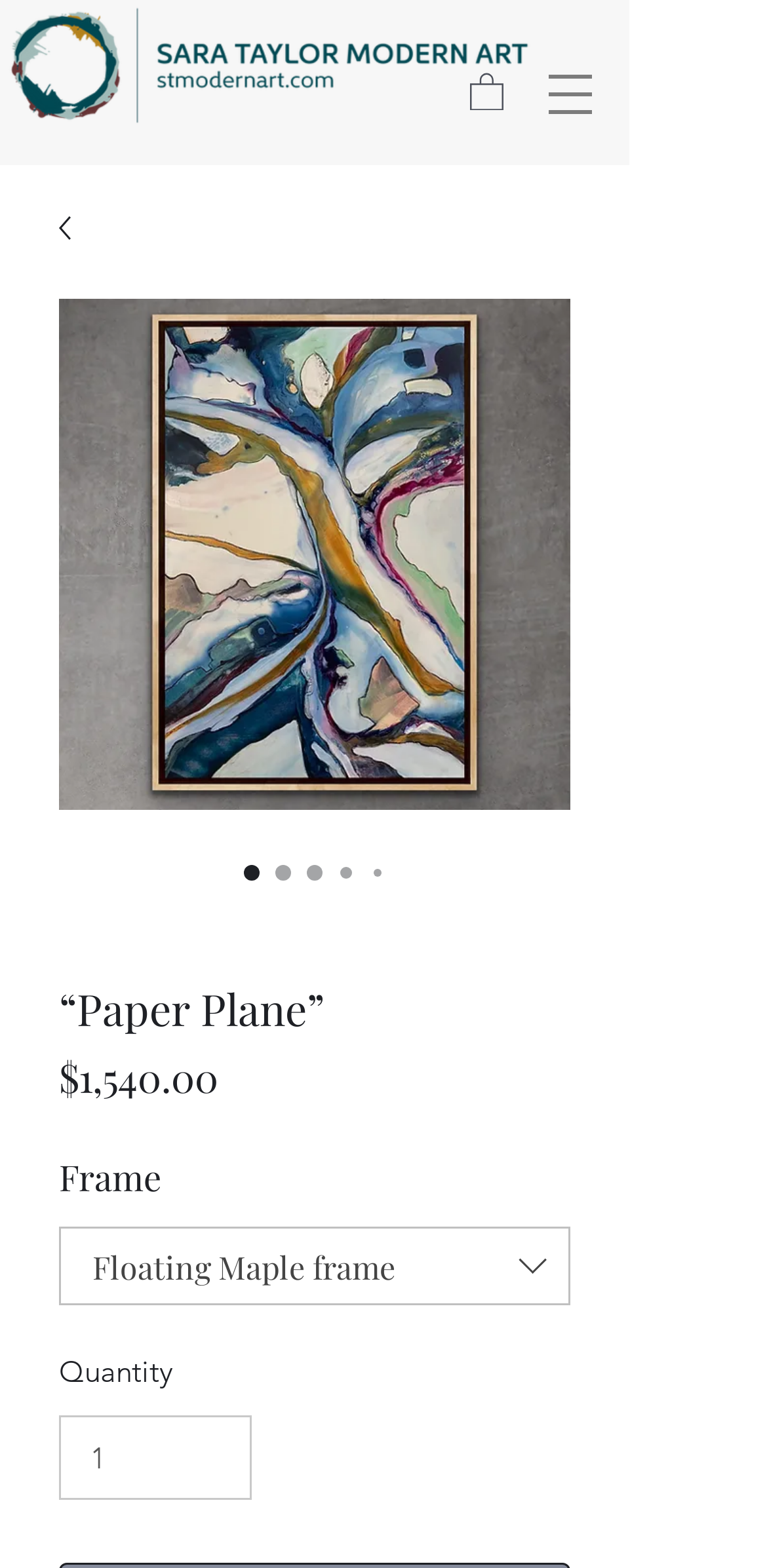Give a concise answer using only one word or phrase for this question:
Is the artwork available in different frame options?

Yes